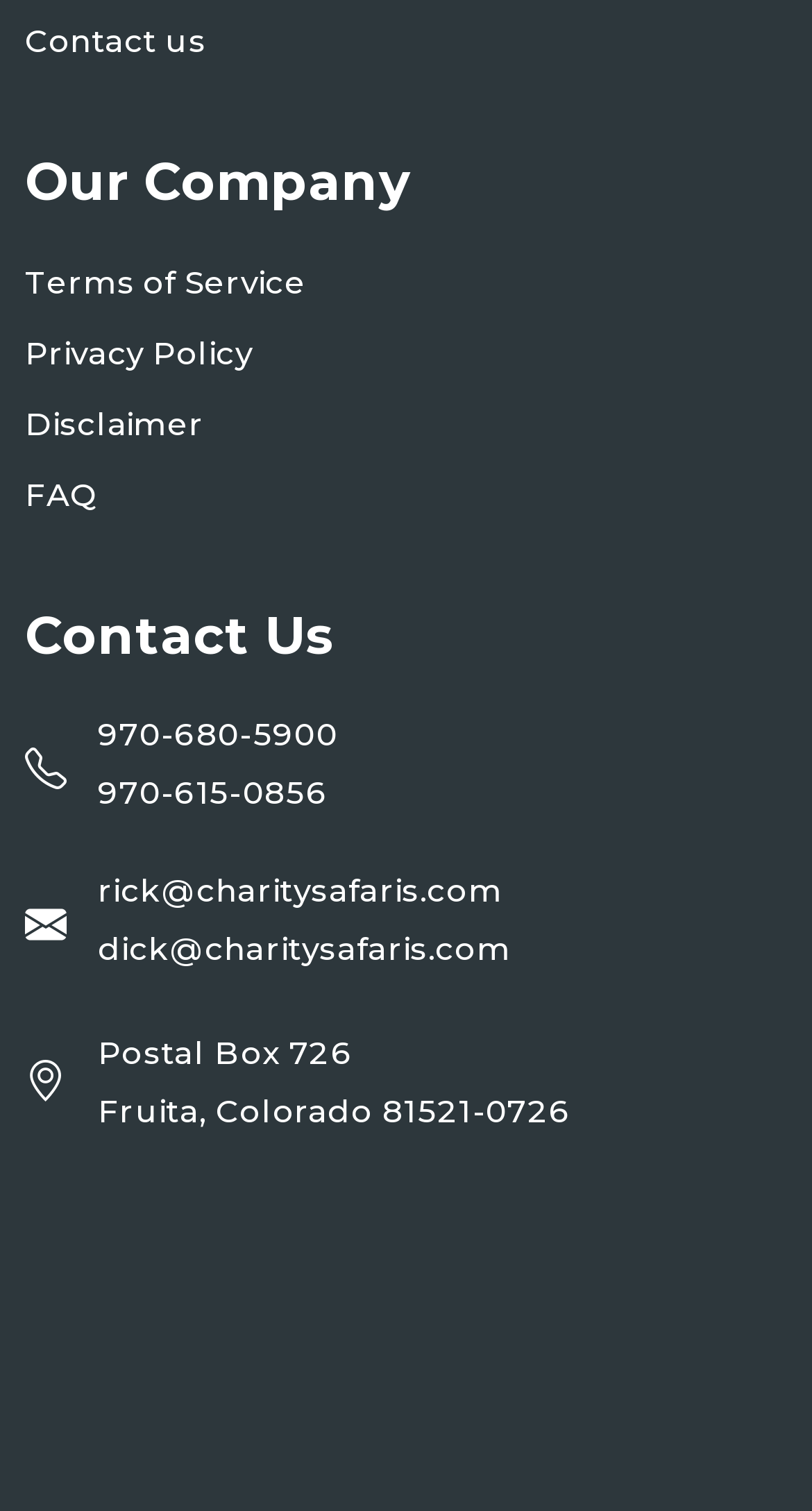Specify the bounding box coordinates of the area to click in order to follow the given instruction: "Check privacy policy."

[0.031, 0.22, 0.311, 0.251]